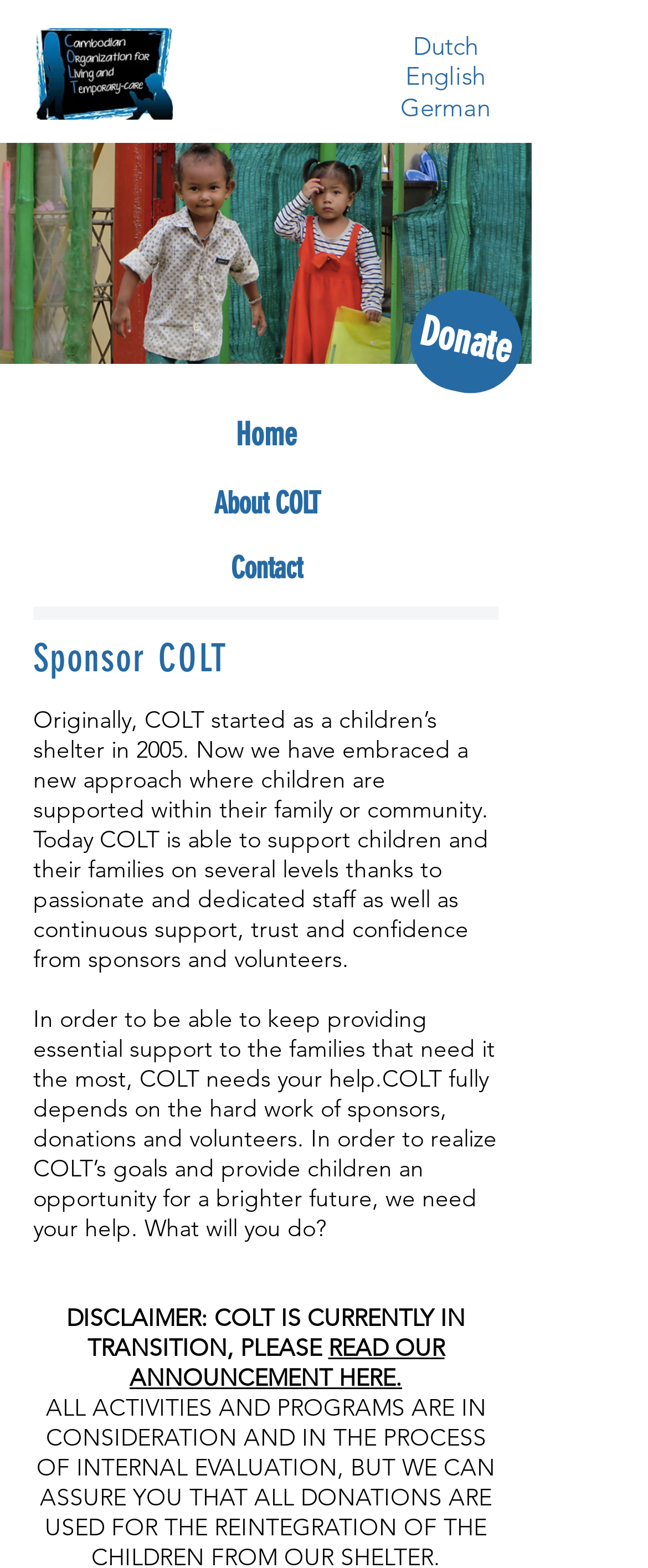Provide a one-word or brief phrase answer to the question:
What does COLT need to support children?

Sponsors, donations, volunteers